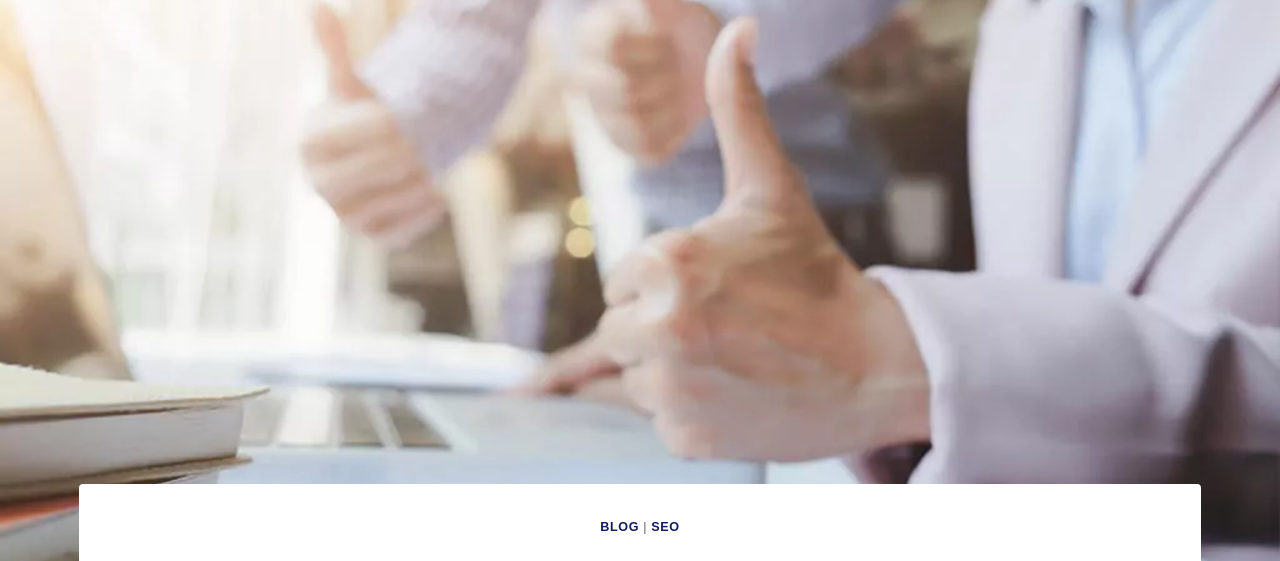Describe the image with as much detail as possible.

The image showcases a professional setting where individuals are celebrating a successful moment, indicated by several hands giving a thumbs-up gesture. In the foreground, a well-dressed hand, likely in a light-colored suit, is prominently displayed on a laptop keyboard, suggesting engagement in work or a digital activity. The background features blurred outlines of other individuals, also giving thumbs-ups, reinforcing a positive and collaborative atmosphere. The overall composition evokes a sense of accomplishment and teamwork, possibly in relation to achieving goals in an SEO context, as inferred from the associated content on the webpage.